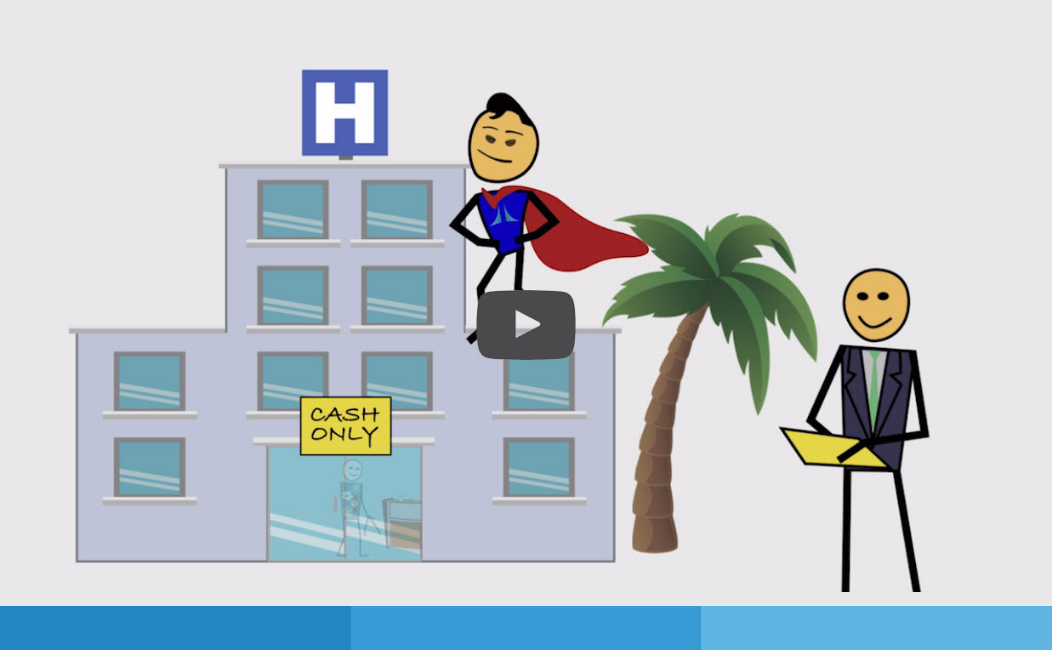Please give a short response to the question using one word or a phrase:
What is the hospital entrance sign stating?

CASH ONLY